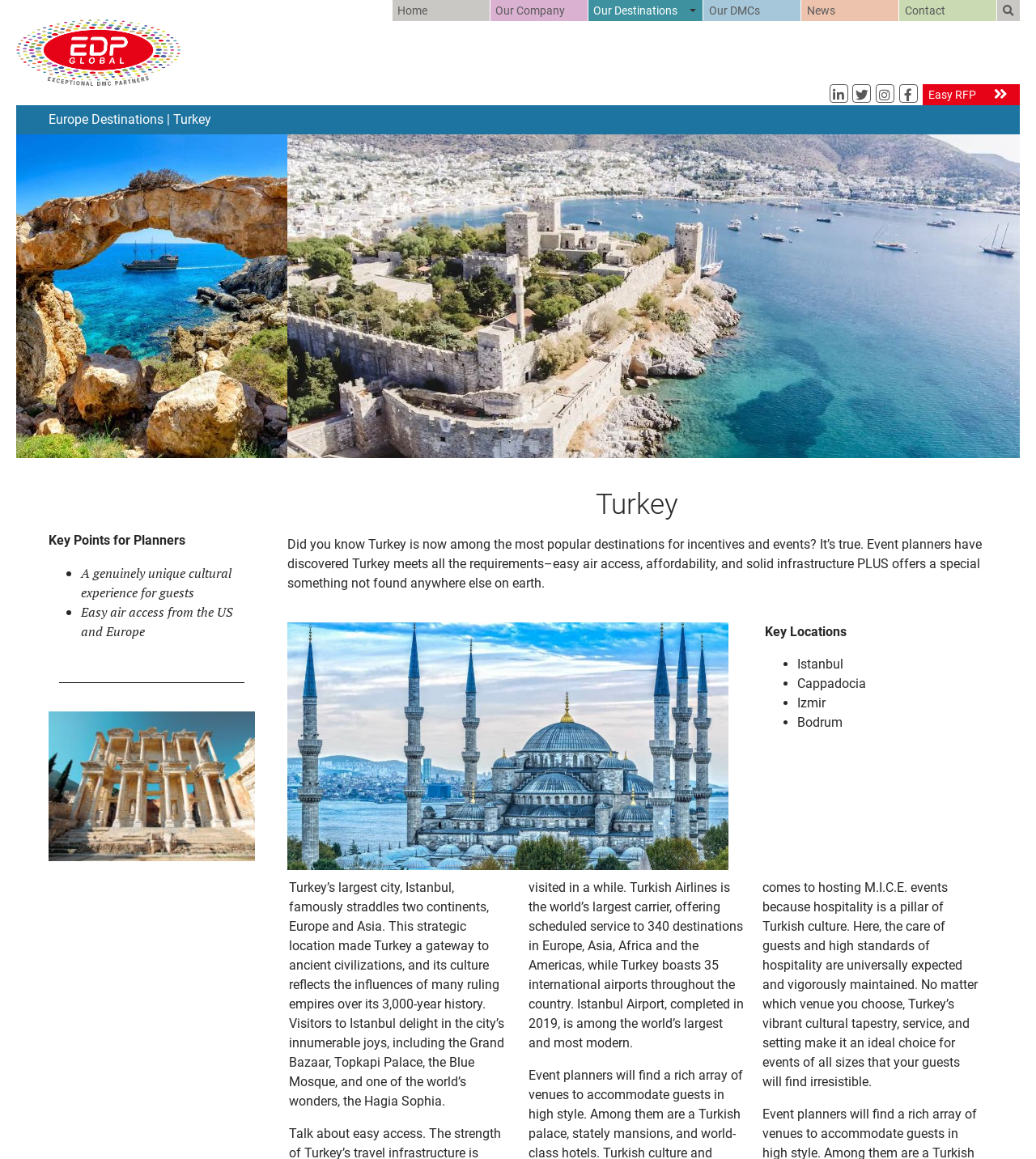Provide a brief response to the question below using a single word or phrase: 
What is the name of the airline mentioned?

Turkish Airlines